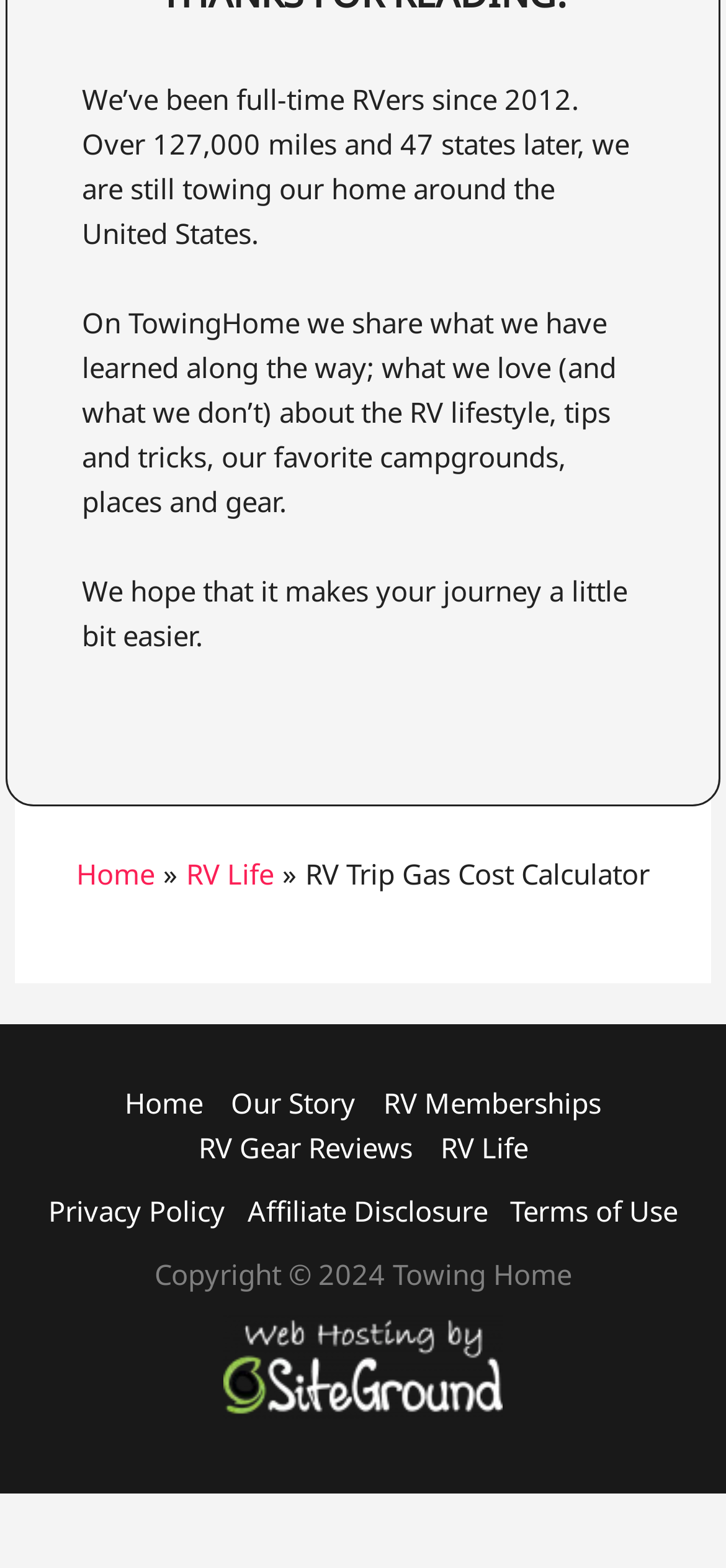Using the information shown in the image, answer the question with as much detail as possible: What is the number of states the authors have visited?

The answer can be found in the first StaticText element, which mentions '47 states later' in the context of the authors' RVing experience.